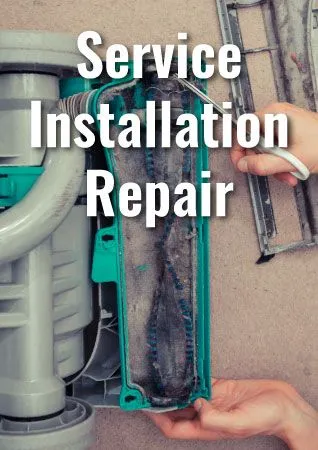What services are being offered?
Please provide a full and detailed response to the question.

The text 'Service Installation Repair' prominently featured in the image, along with the hands-on maintenance or repair of the vacuum cleaner, conveys the essence of the services provided, which include installation, repair, and maintenance of cleaning equipment.